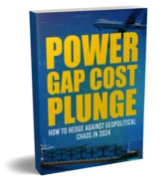What color is the background of the book cover?
Provide a thorough and detailed answer to the question.

The book's cover design incorporates a blue background, which evokes a sense of depth and contrast, making the yellow lettering stand out.